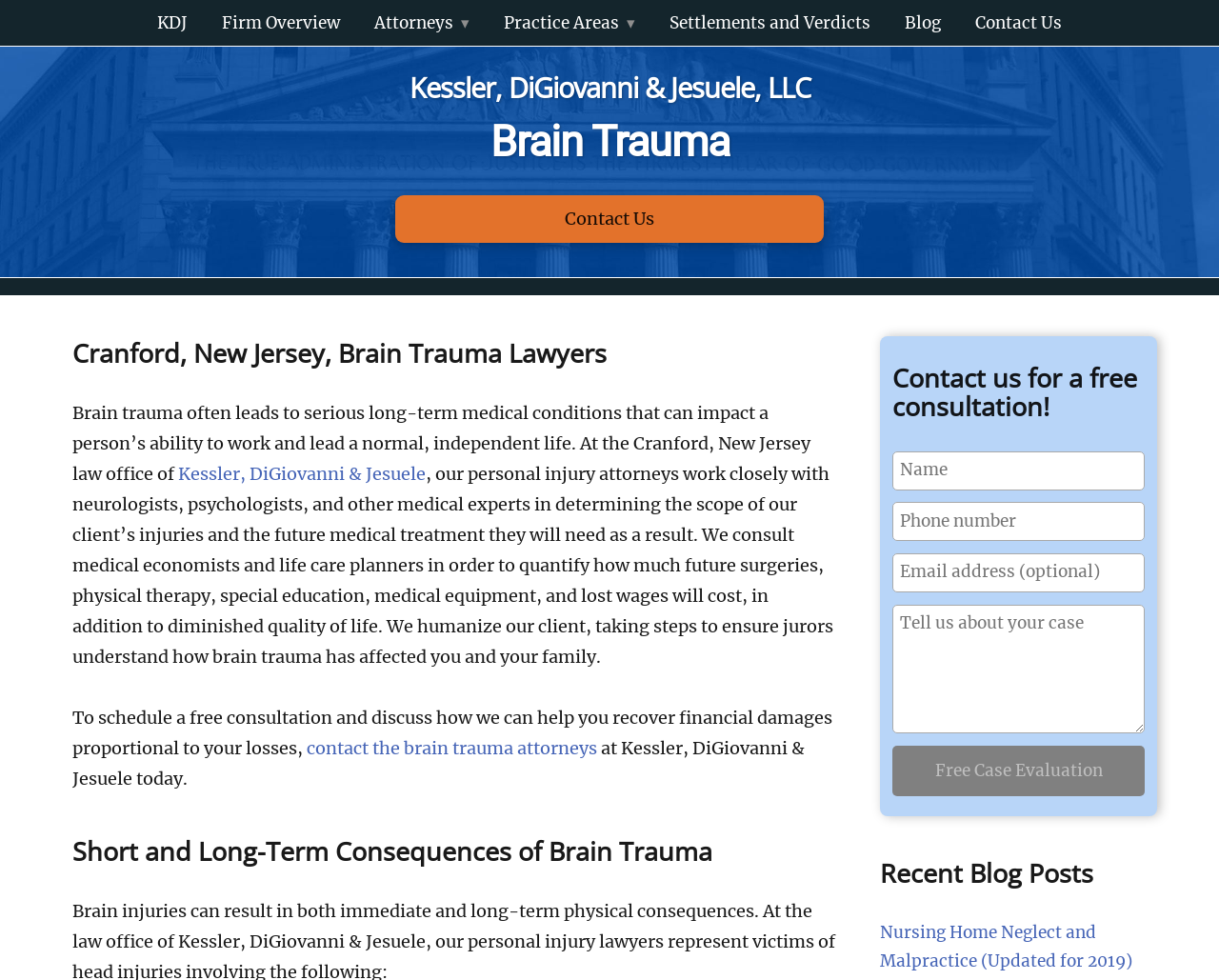Mark the bounding box of the element that matches the following description: "parent_node: Email address (optional)".

[0.732, 0.565, 0.939, 0.605]